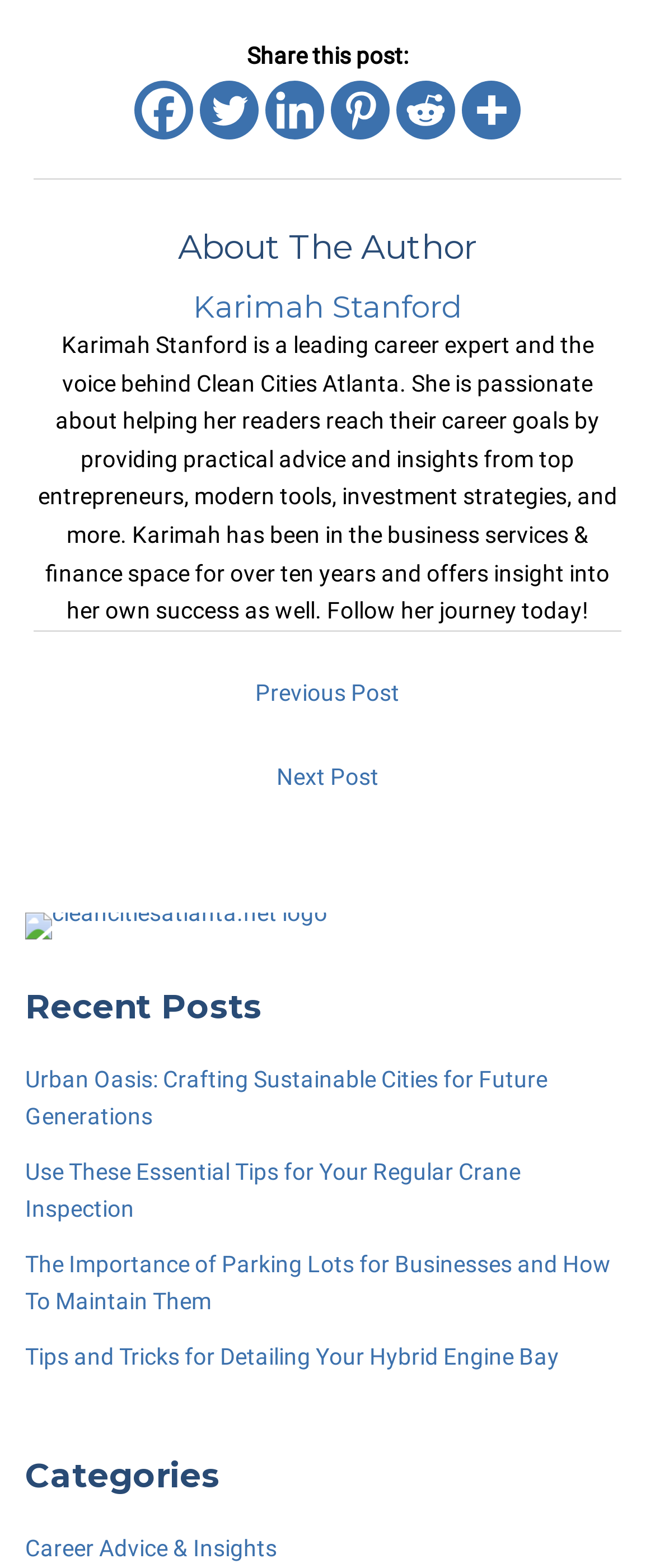Please find and report the bounding box coordinates of the element to click in order to perform the following action: "View the post 'Urban Oasis: Crafting Sustainable Cities for Future Generations'". The coordinates should be expressed as four float numbers between 0 and 1, in the format [left, top, right, bottom].

[0.038, 0.679, 0.836, 0.72]